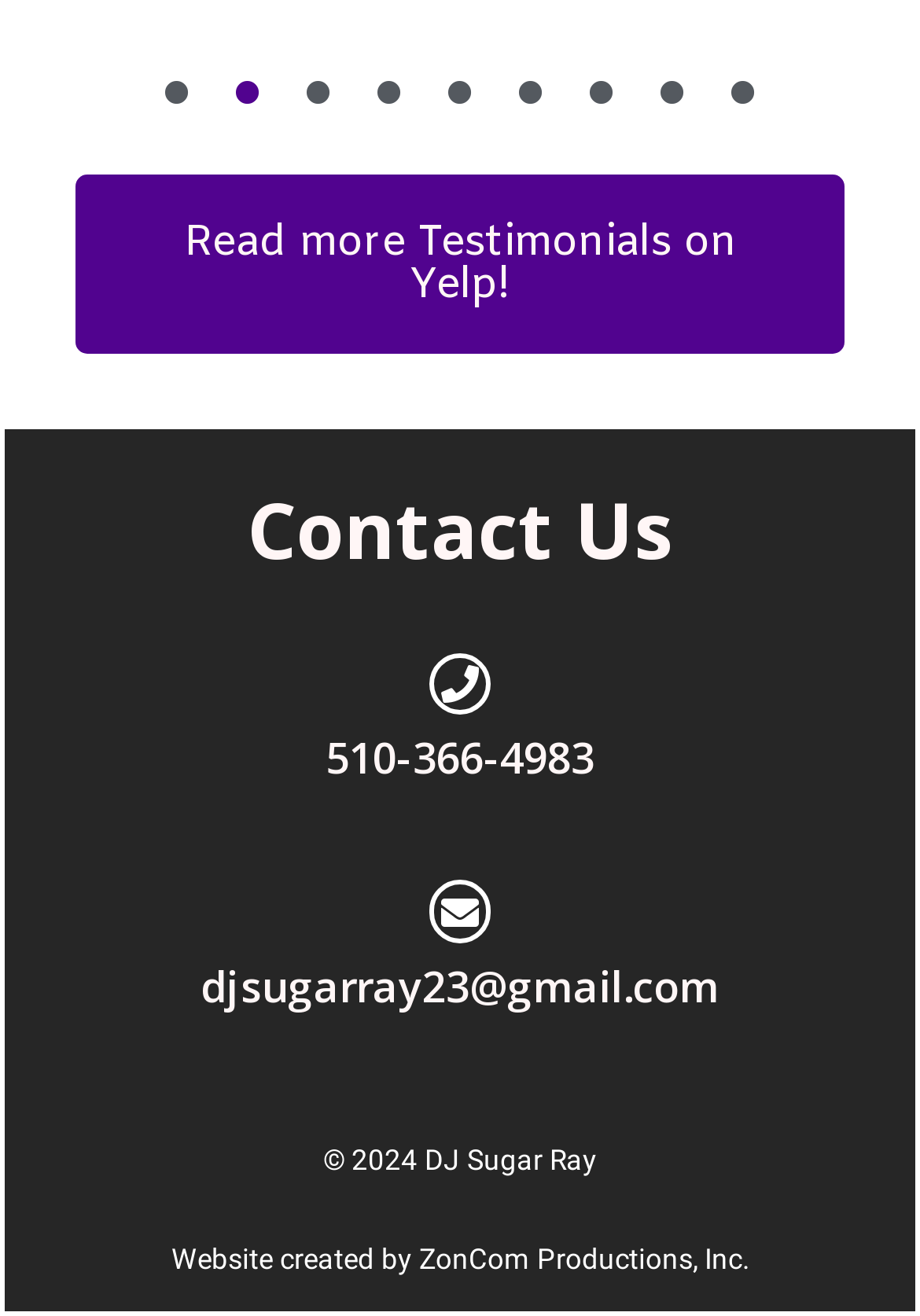What is the copyright year of the website?
Based on the image, provide a one-word or brief-phrase response.

2024